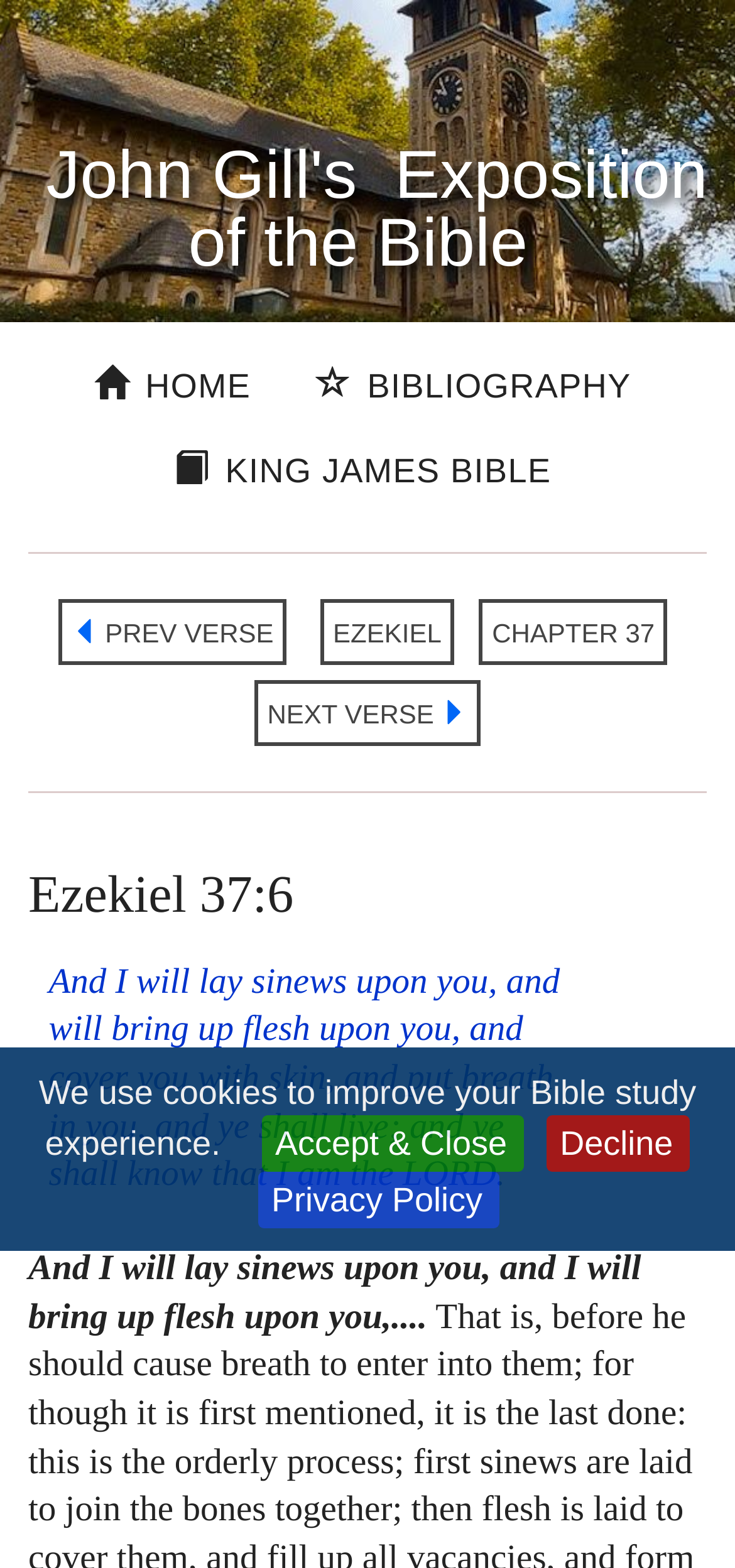What is the name of the Bible exposition author?
Using the image, elaborate on the answer with as much detail as possible.

I determined the answer by looking at the heading element with the content 'John Gill's Exposition of the Bible' which indicates that the author of the Bible exposition is John Gill.